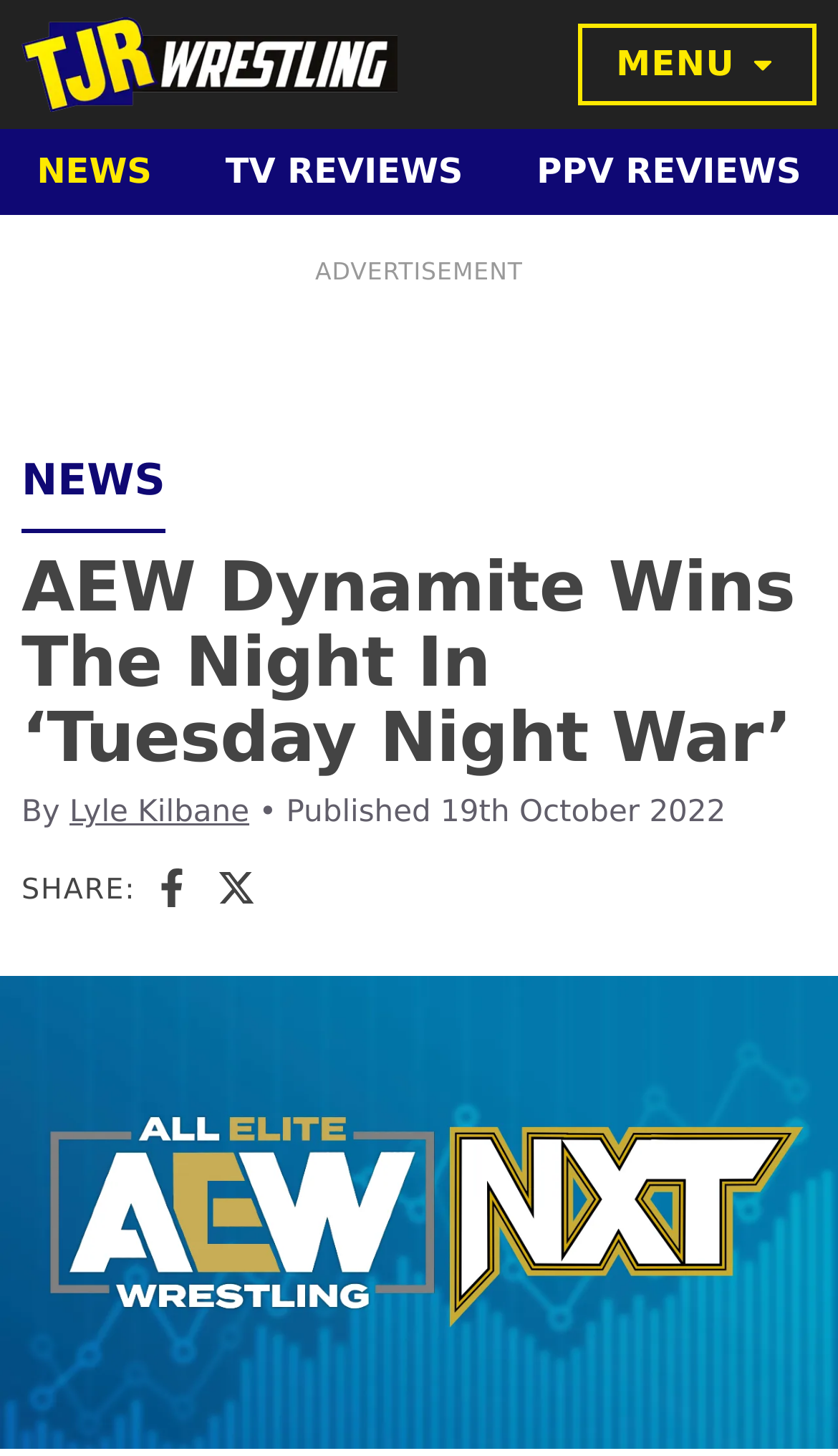Can you find the bounding box coordinates for the UI element given this description: "Lyle Kilbane"? Provide the coordinates as four float numbers between 0 and 1: [left, top, right, bottom].

[0.083, 0.546, 0.297, 0.57]